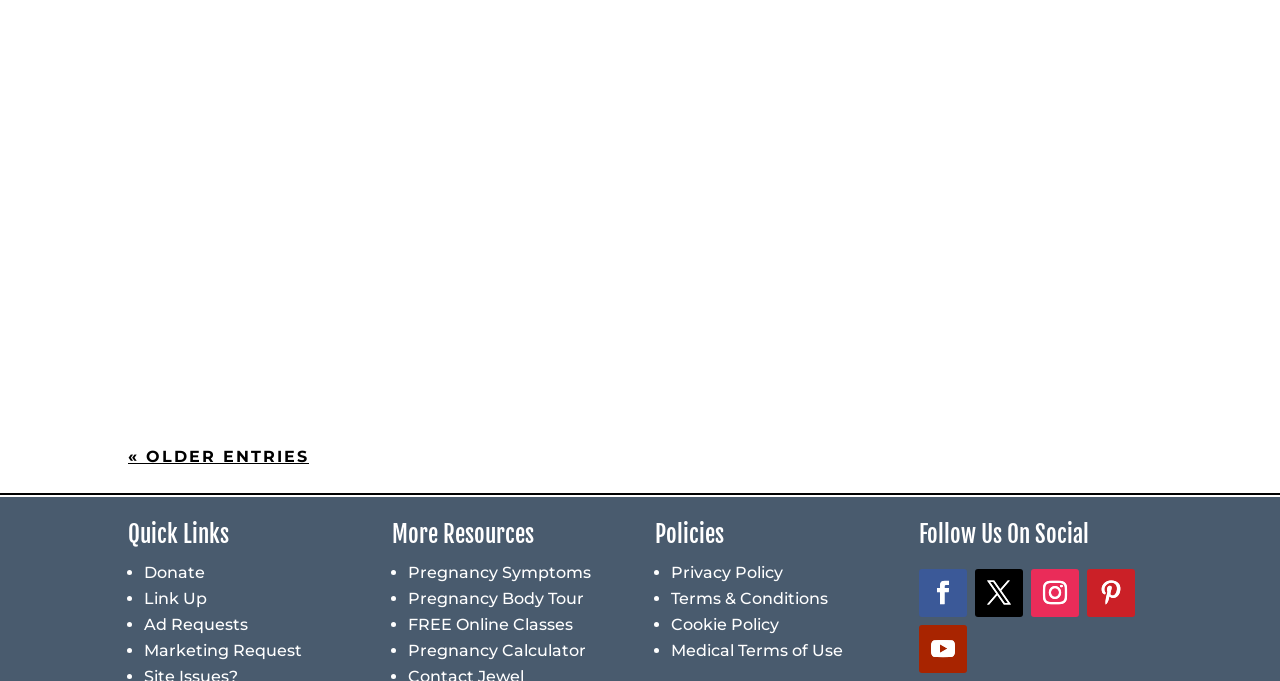Using the provided element description "FREE Online Classes", determine the bounding box coordinates of the UI element.

[0.318, 0.902, 0.447, 0.93]